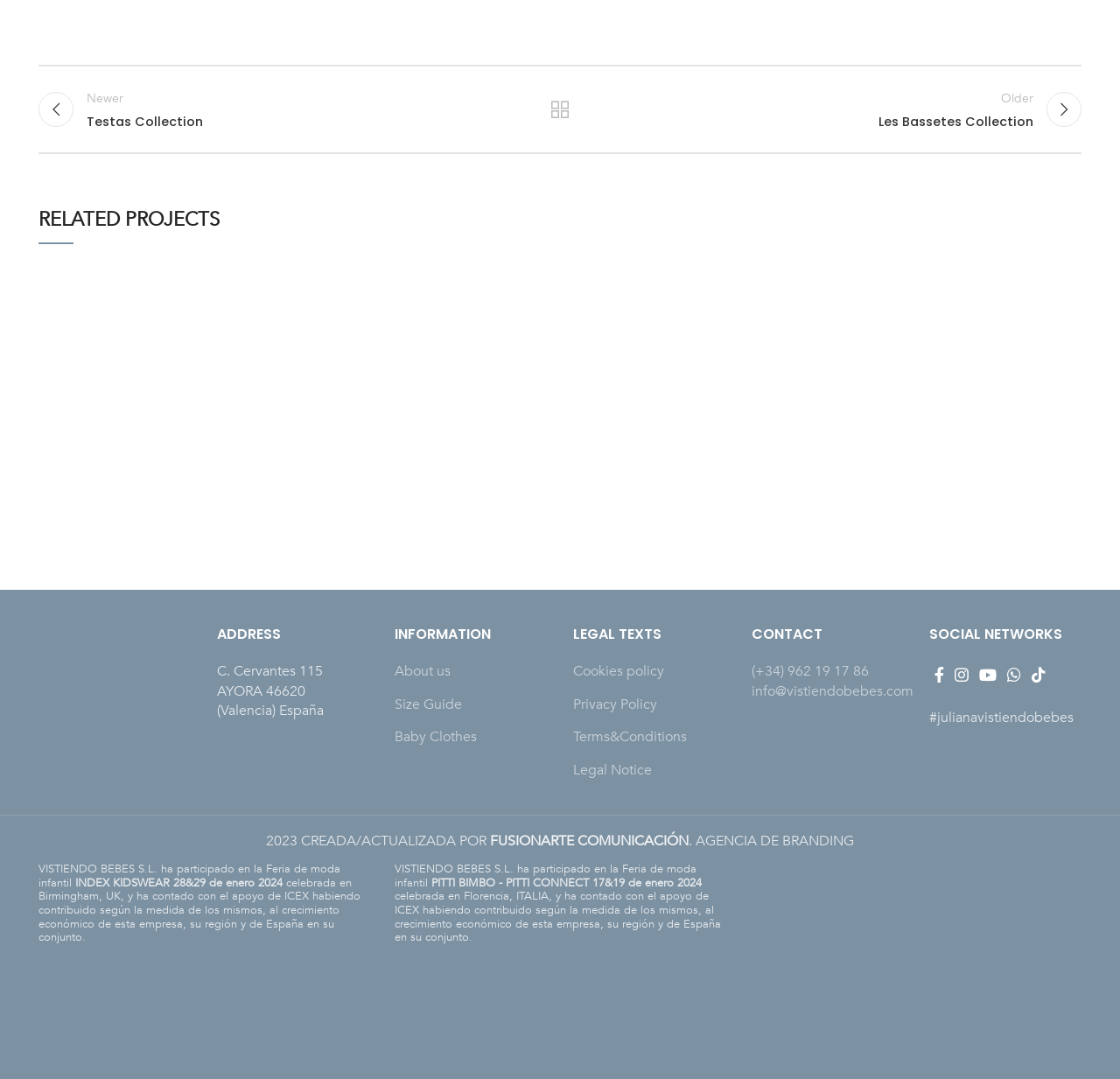Please identify the bounding box coordinates for the region that you need to click to follow this instruction: "Visit Facebook social link".

[0.83, 0.614, 0.848, 0.638]